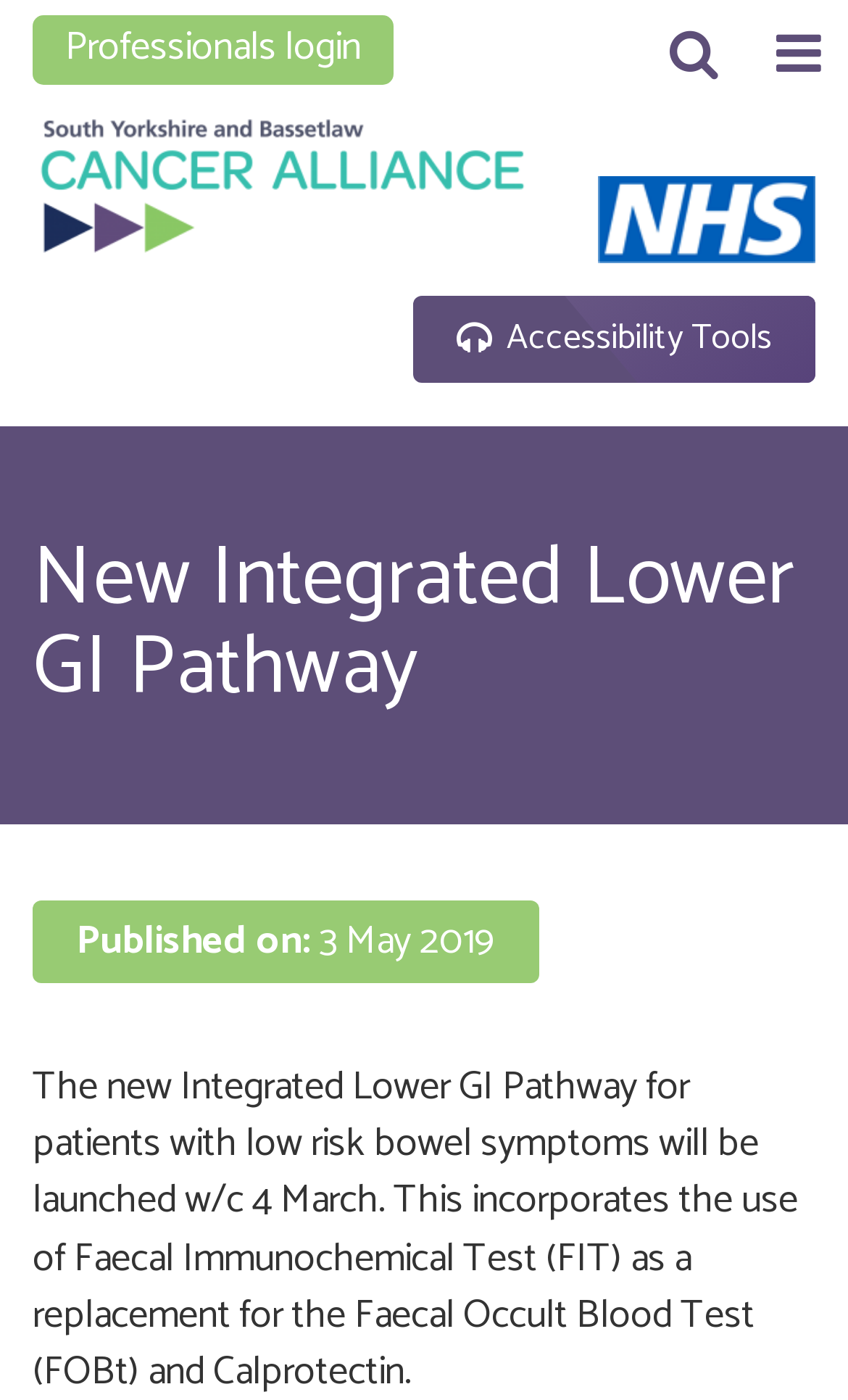How many links are there in the top navigation bar? Refer to the image and provide a one-word or short phrase answer.

3